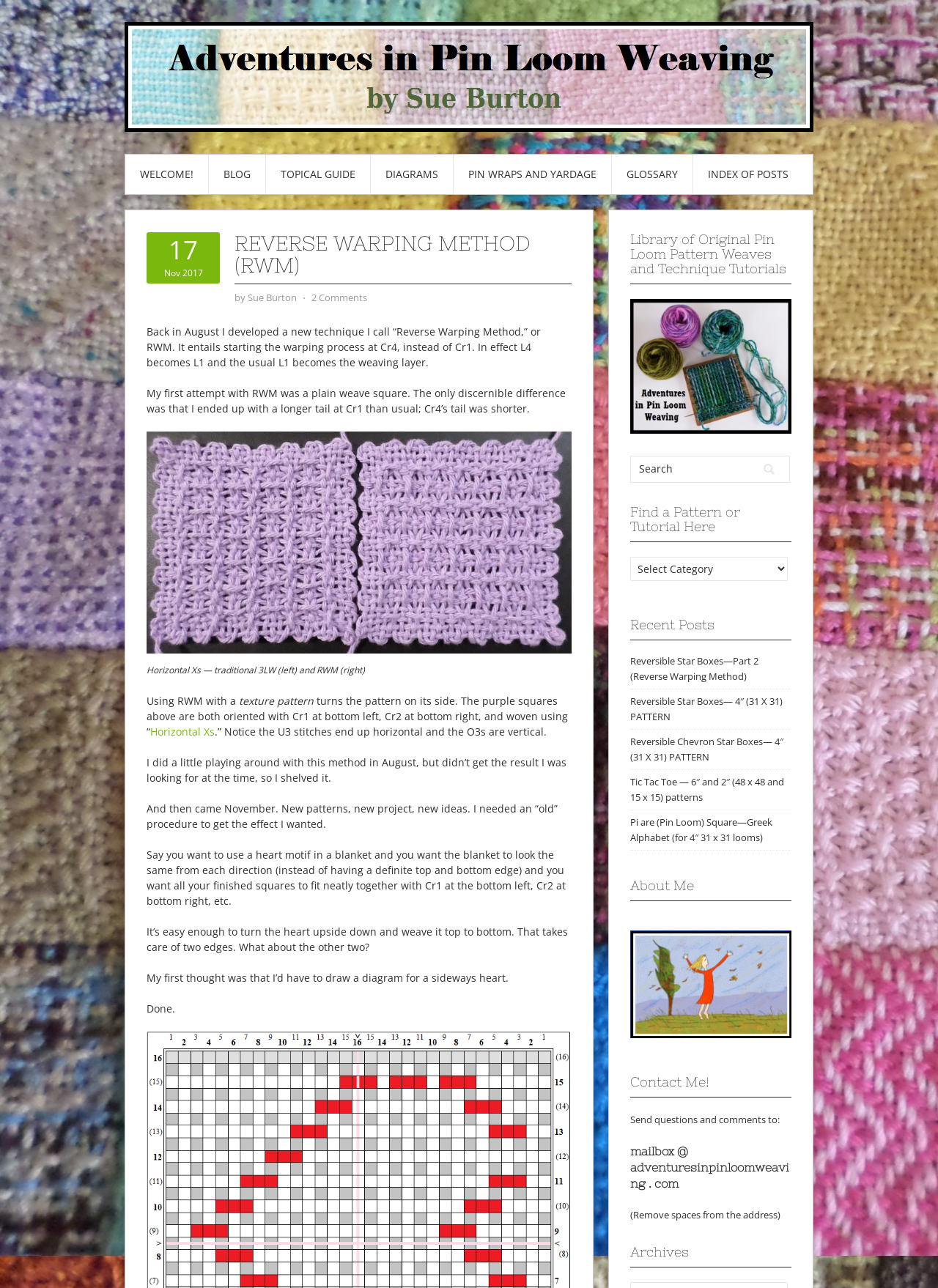Find the bounding box coordinates for the element described here: "parent_node: About Me".

[0.672, 0.758, 0.844, 0.768]